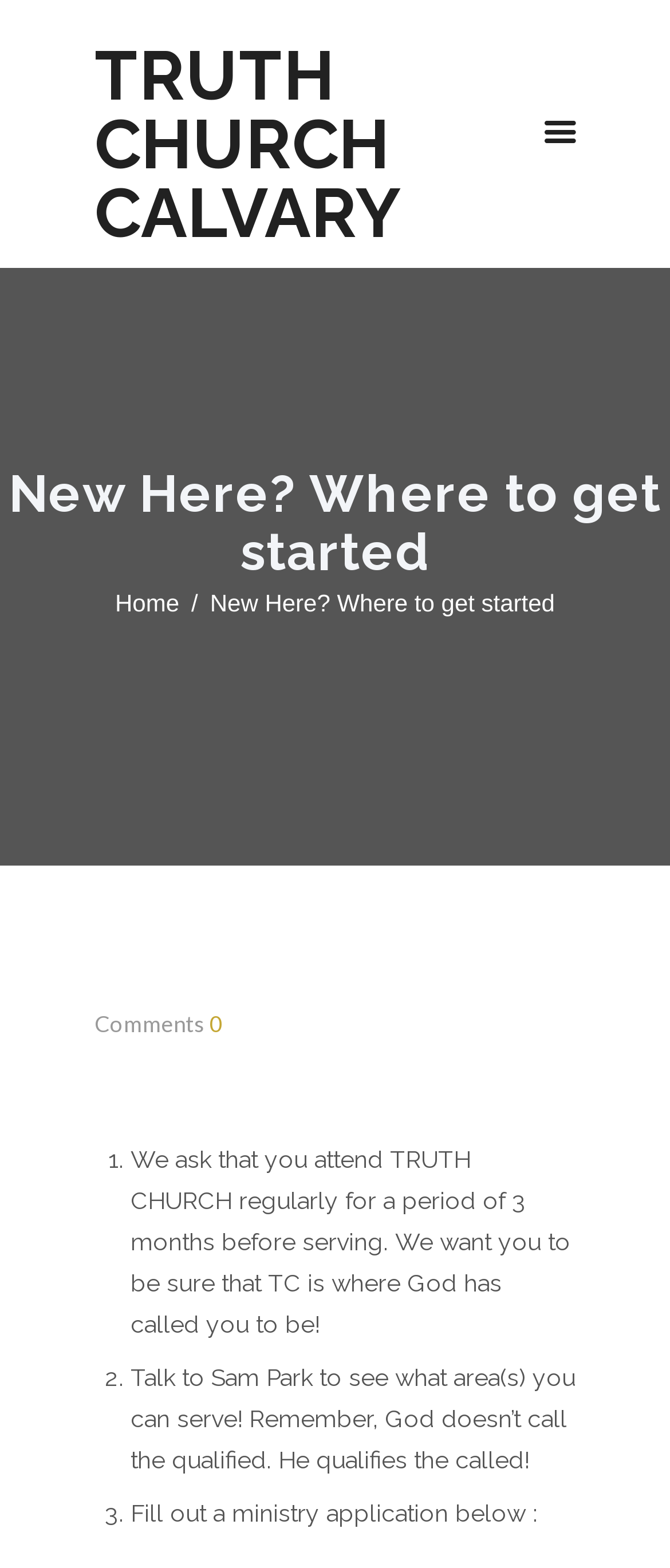What is the symbol at the bottom right corner?
Refer to the image and give a detailed response to the question.

The symbol at the bottom right corner of the webpage is an arrow, represented by the Unicode character .